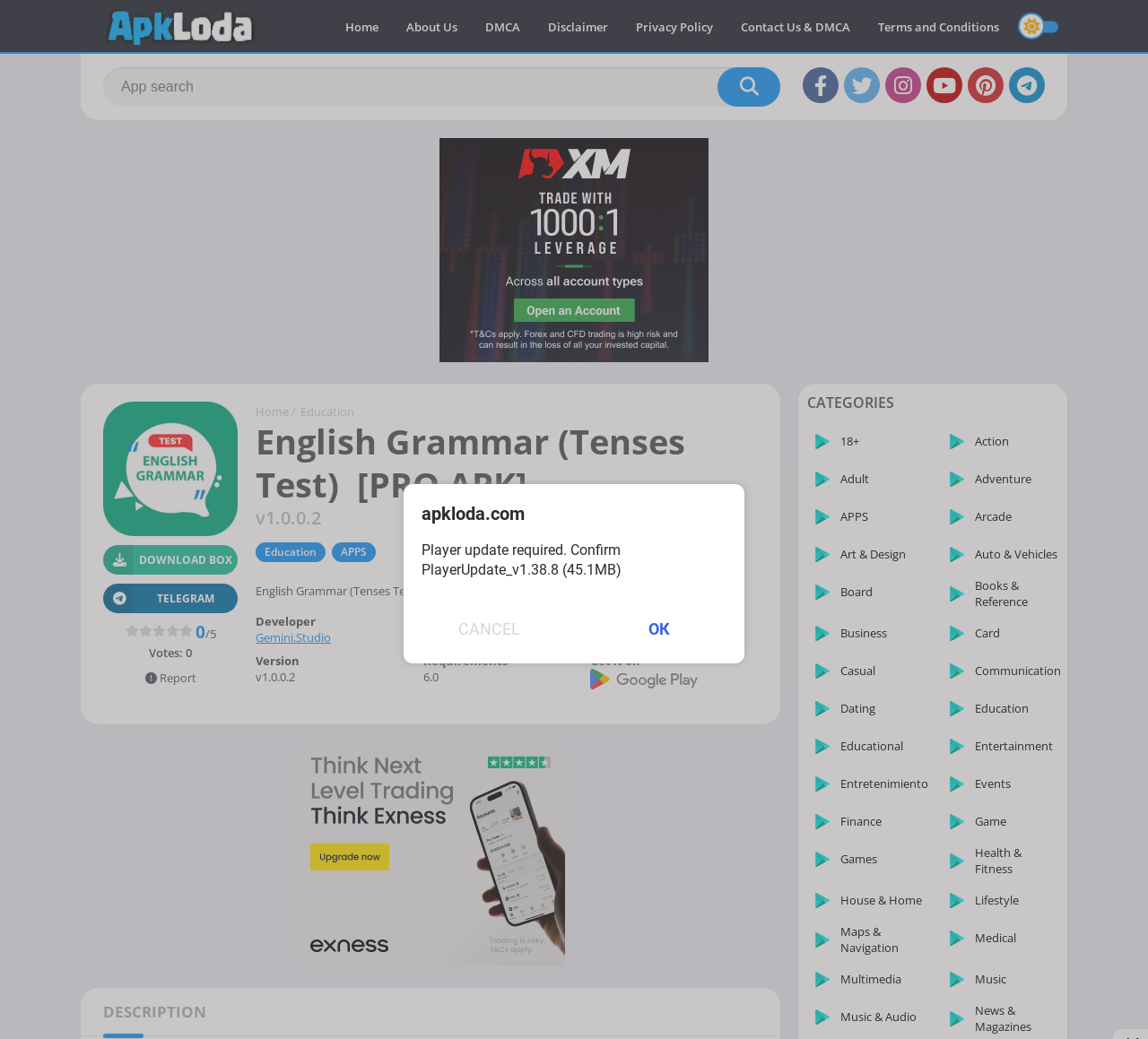Respond to the following question with a brief word or phrase:
What is the size of the APK?

17 MB